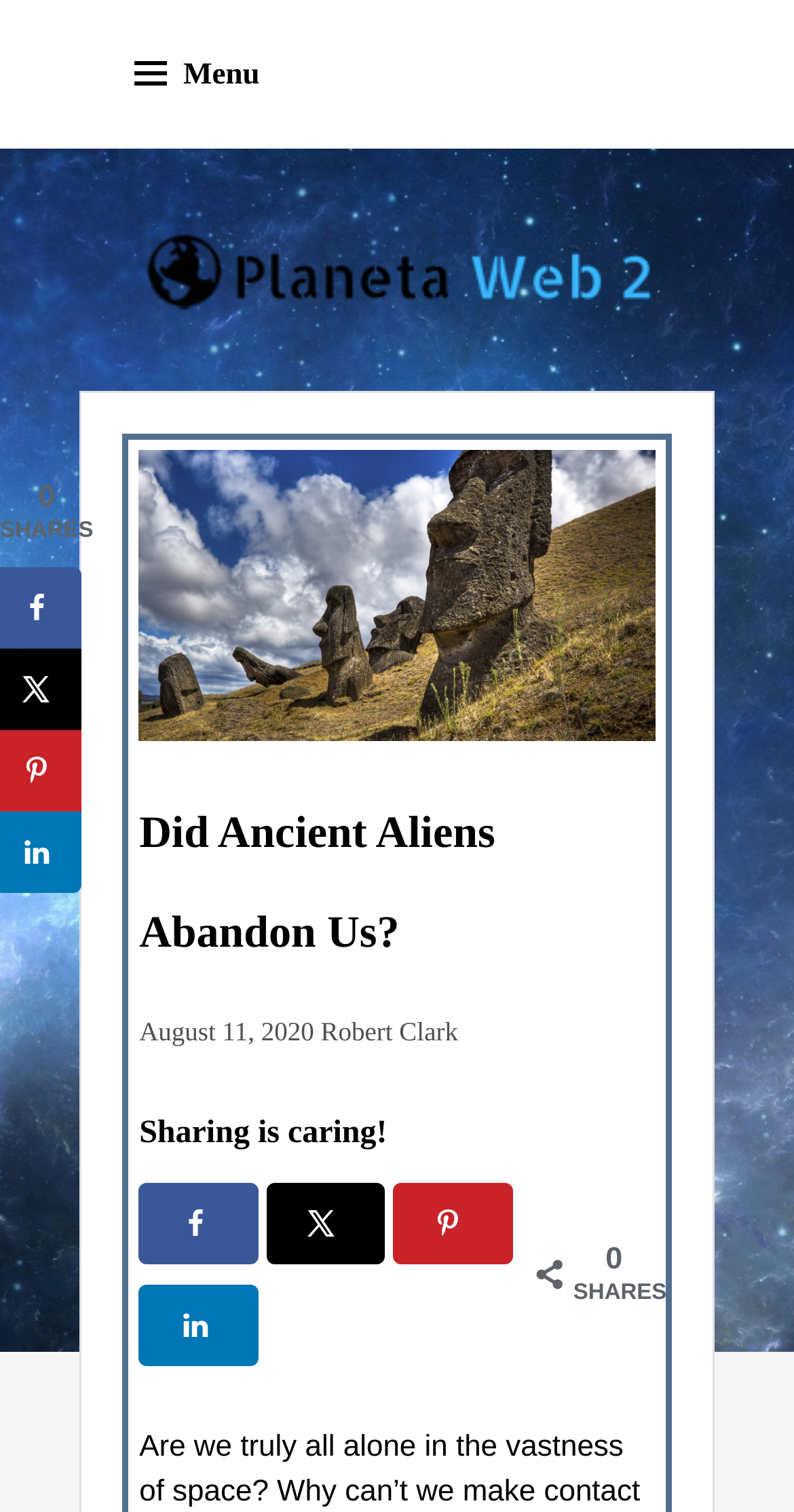Indicate the bounding box coordinates of the element that must be clicked to execute the instruction: "Save to Pinterest". The coordinates should be given as four float numbers between 0 and 1, i.e., [left, top, right, bottom].

[0.495, 0.782, 0.645, 0.836]